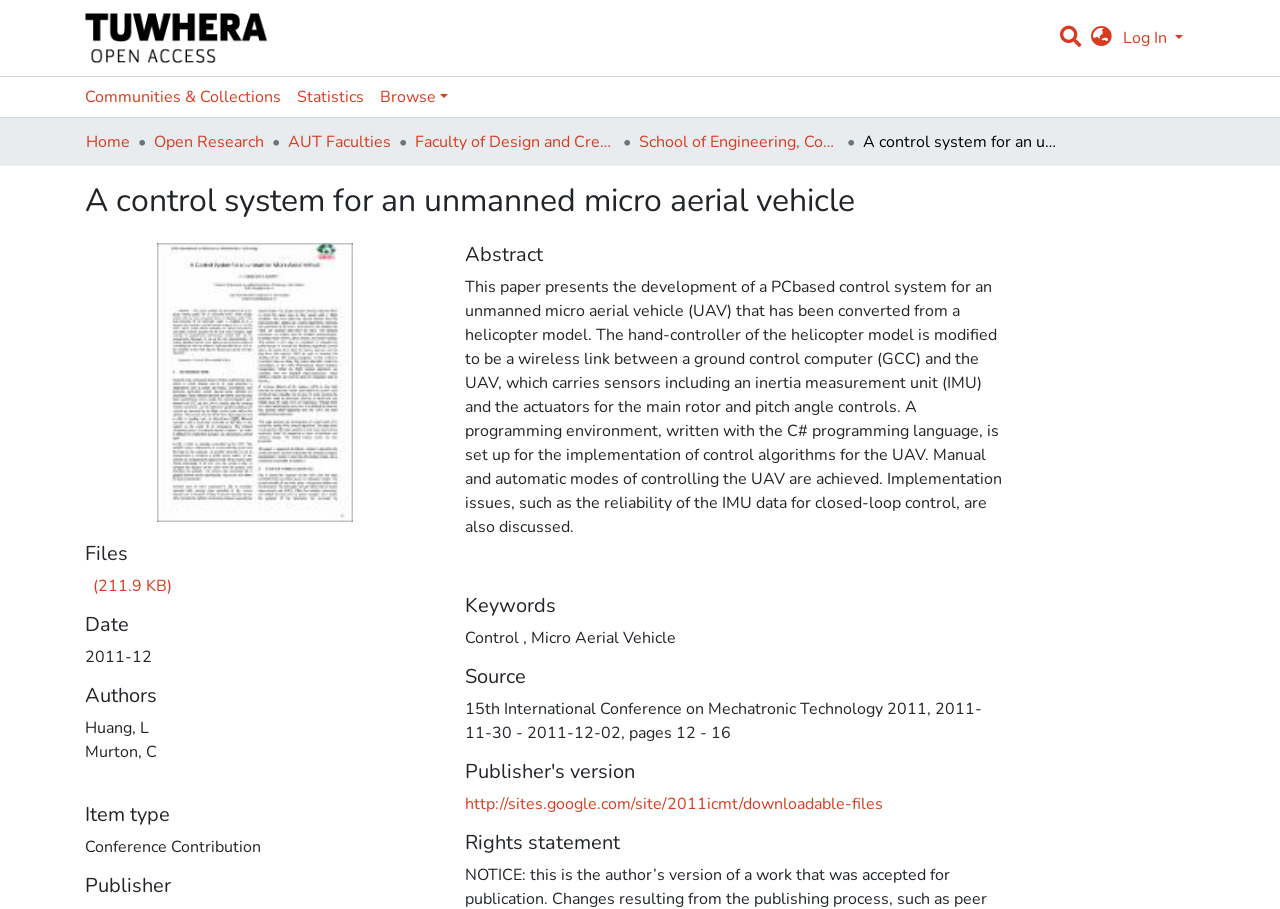Please determine the bounding box coordinates for the element that should be clicked to follow these instructions: "Search for something".

[0.824, 0.02, 0.847, 0.062]